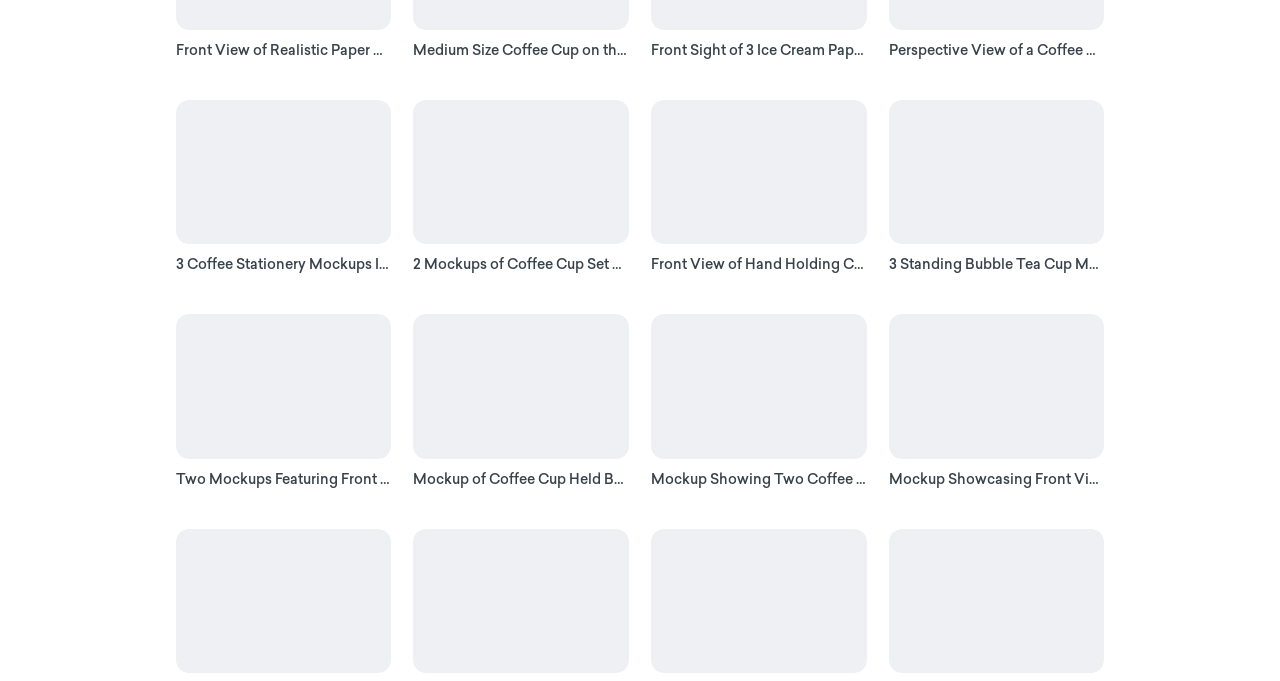Are there any mockups of tea cups on the webpage?
Please ensure your answer is as detailed and informative as possible.

I found a link titled '3 Standing Bubble Tea Cup Mockups in Various Shots' which suggests that there are indeed mockups of tea cups on the webpage, in addition to the many coffee cup mockups.